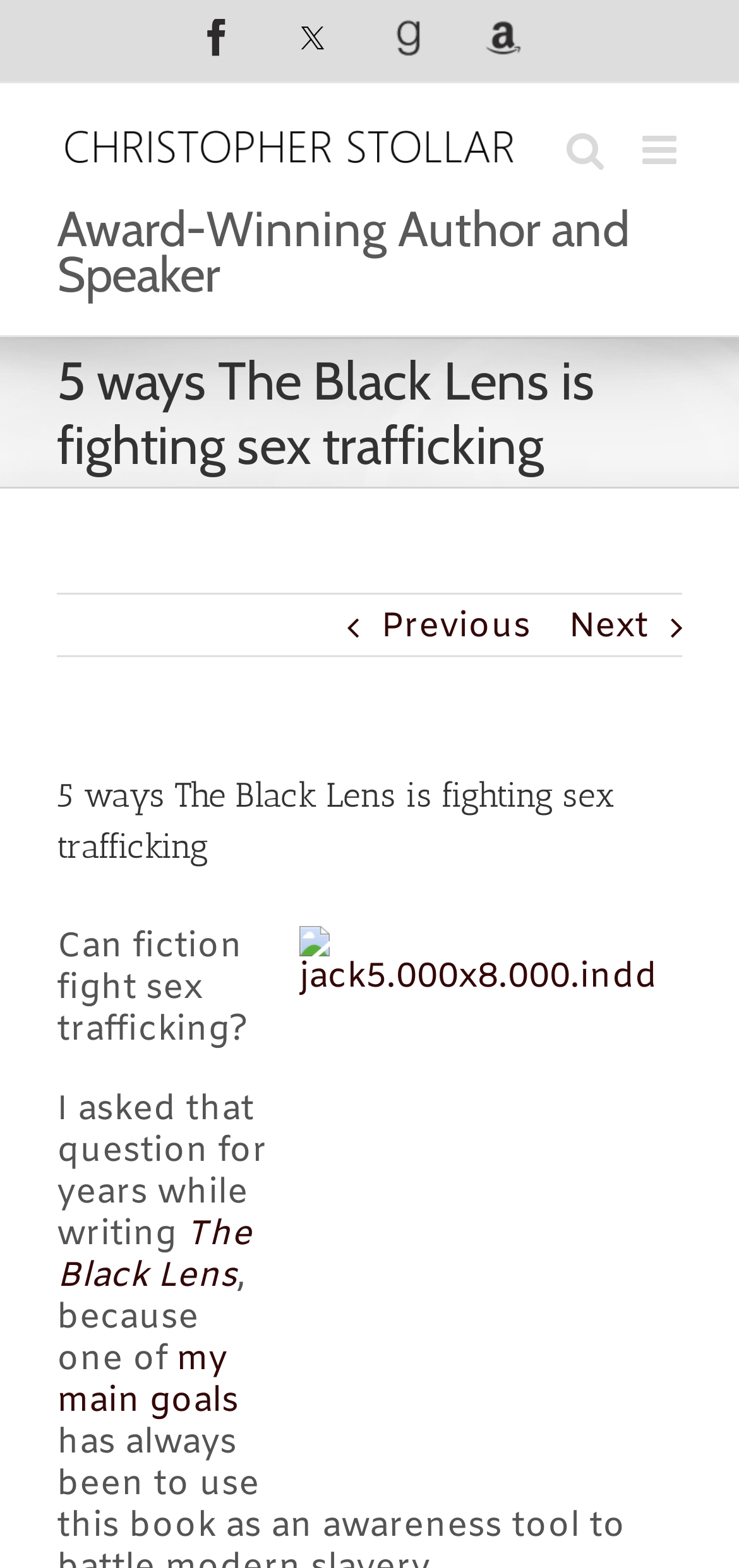Extract the heading text from the webpage.

5 ways The Black Lens is fighting sex trafficking